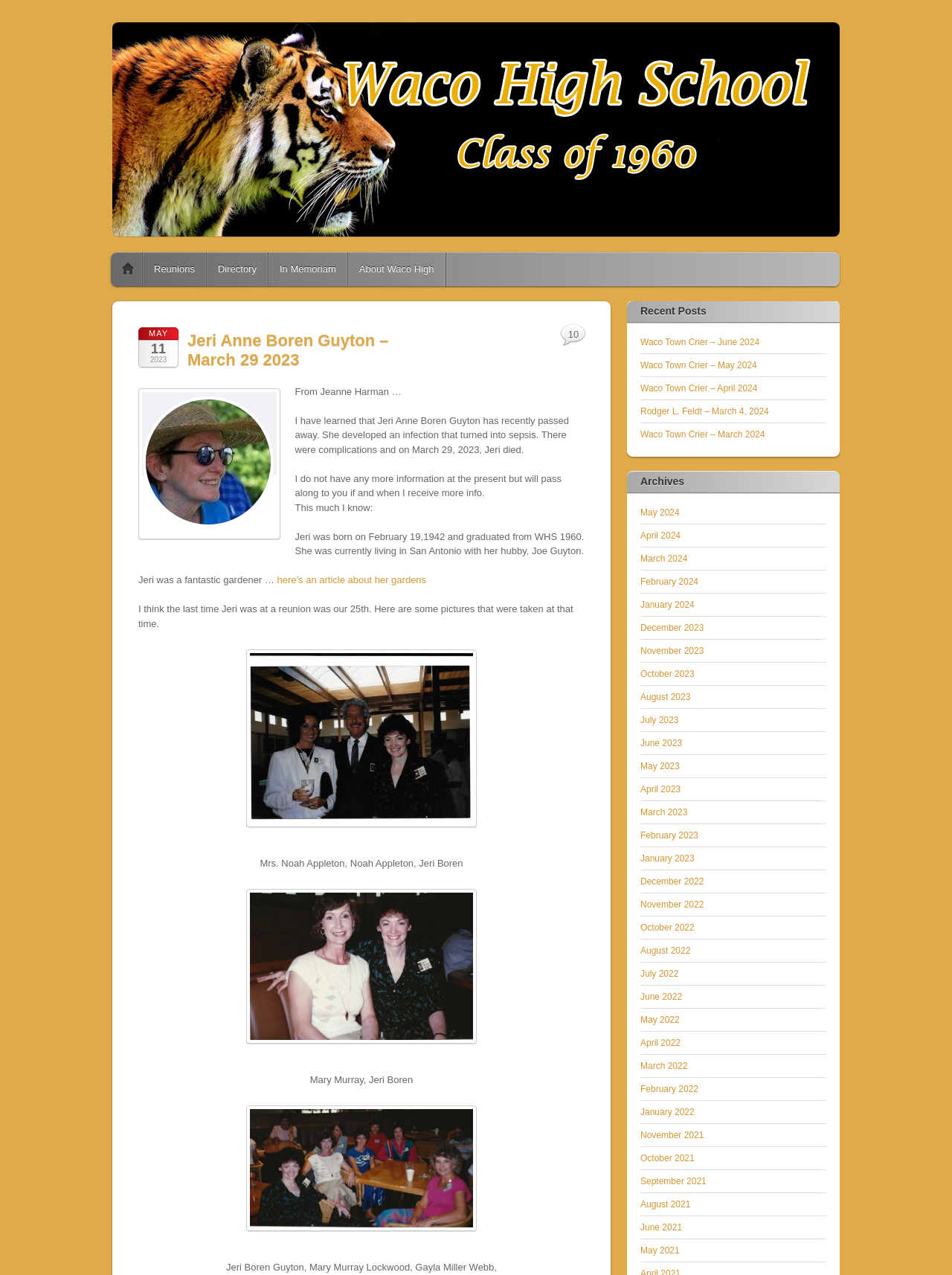Please find the bounding box coordinates of the element's region to be clicked to carry out this instruction: "Read the article about Jeri's gardens".

[0.291, 0.451, 0.448, 0.459]